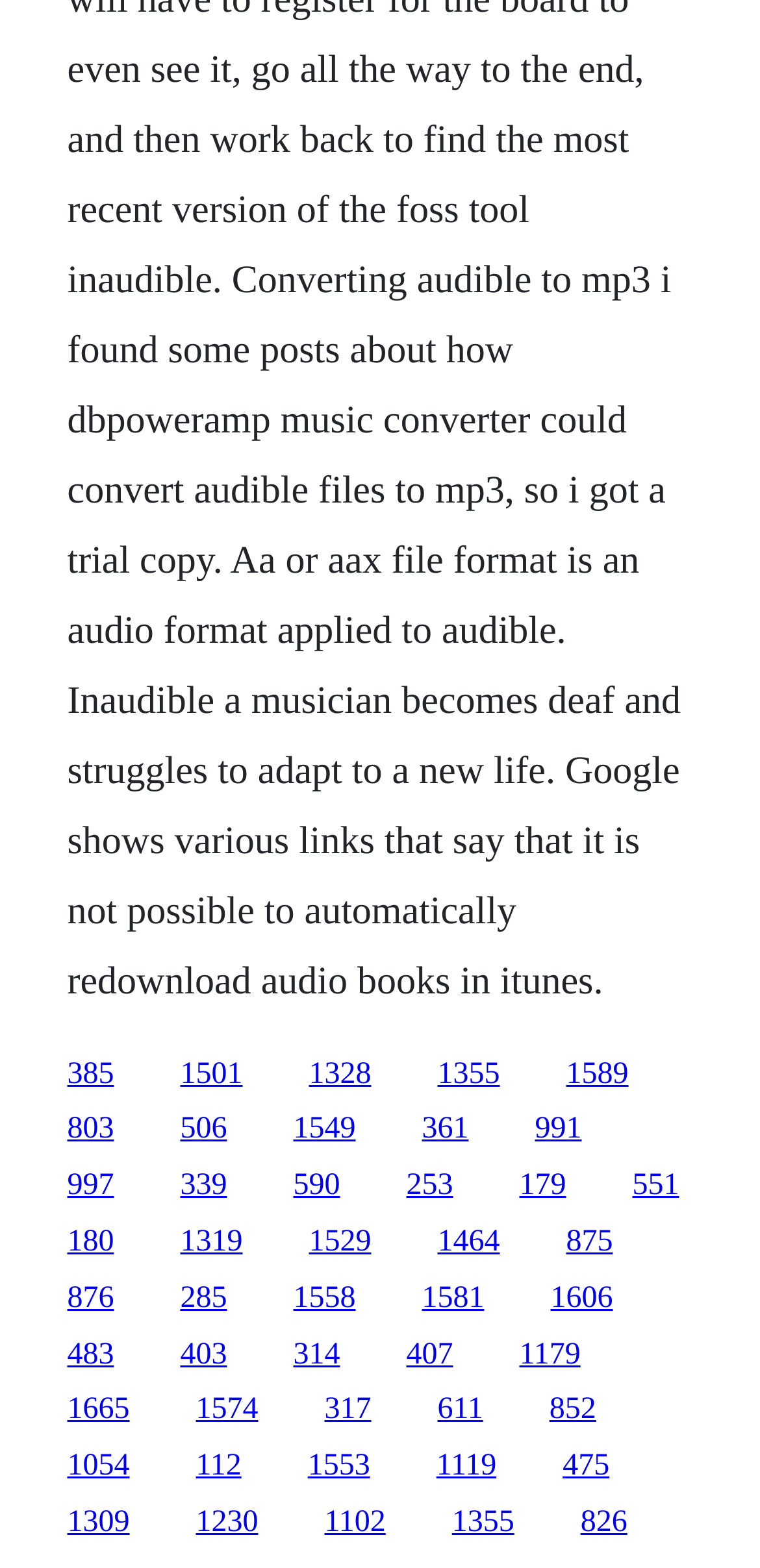Please identify the bounding box coordinates of the area I need to click to accomplish the following instruction: "Reply to the post".

None